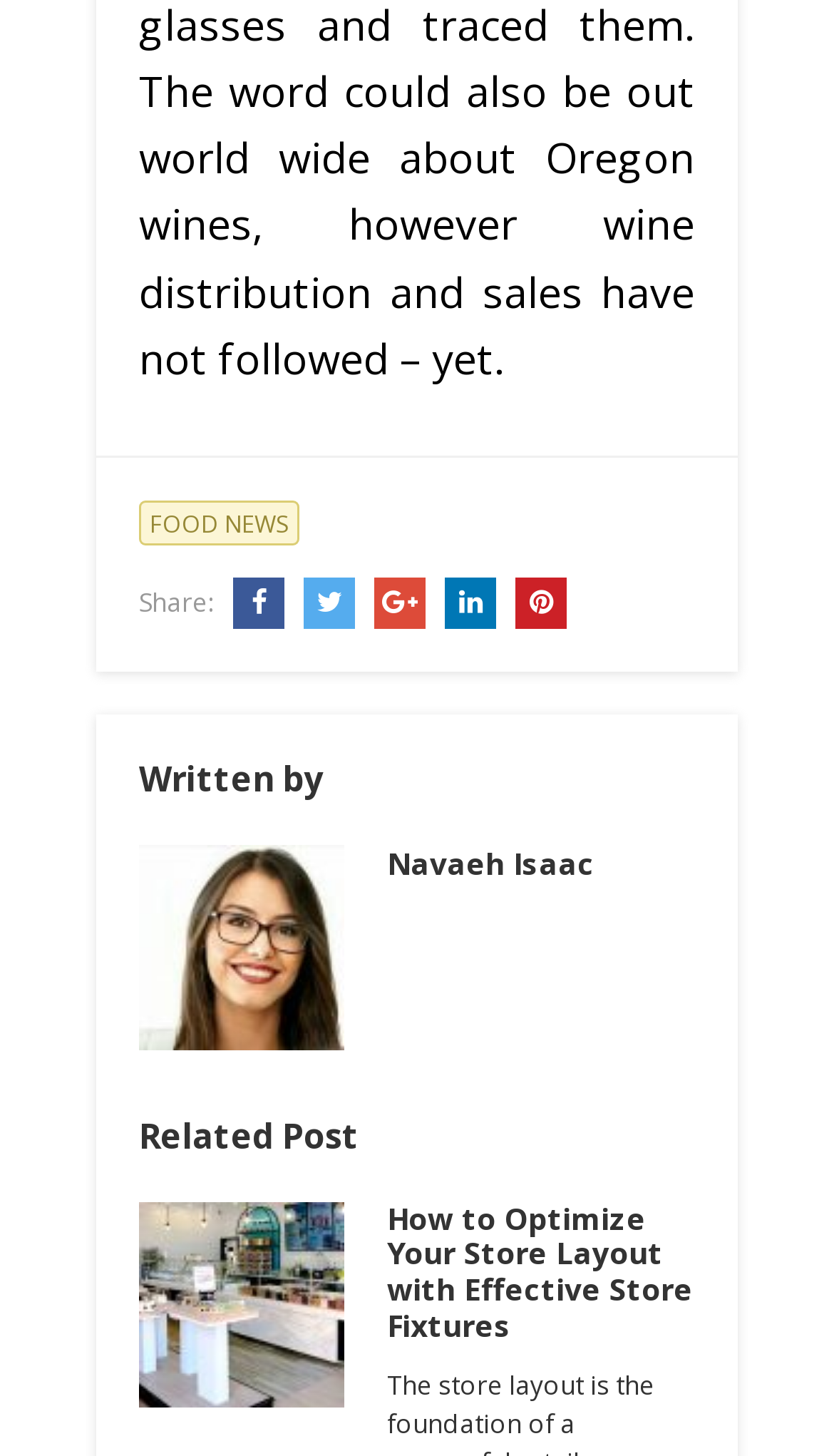Highlight the bounding box coordinates of the element you need to click to perform the following instruction: "View related post on store layout optimization."

[0.464, 0.822, 0.831, 0.924]